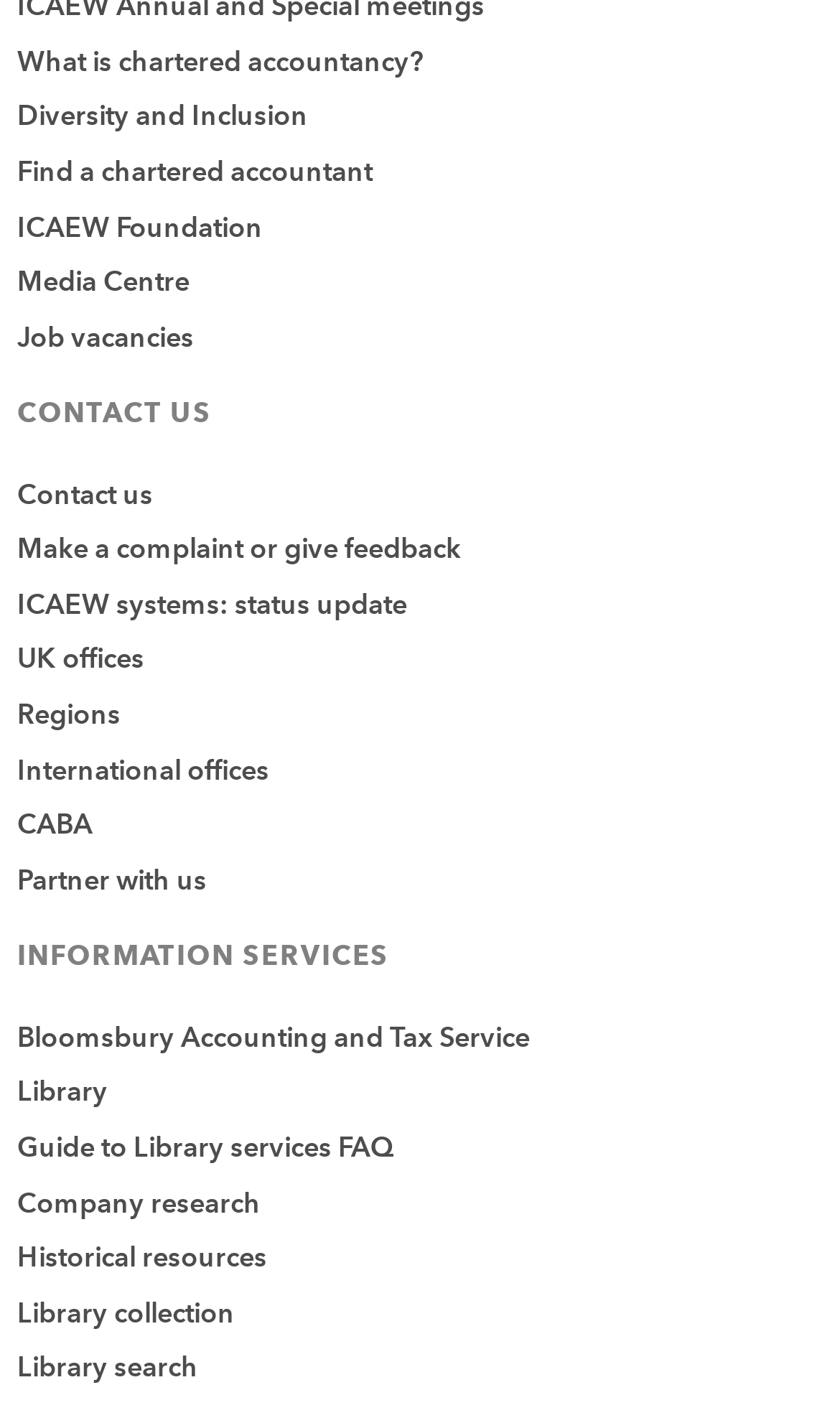Bounding box coordinates are to be given in the format (top-left x, top-left y, bottom-right x, bottom-right y). All values must be floating point numbers between 0 and 1. Provide the bounding box coordinate for the UI element described as: Diversity and Inclusion

[0.021, 0.07, 0.367, 0.095]